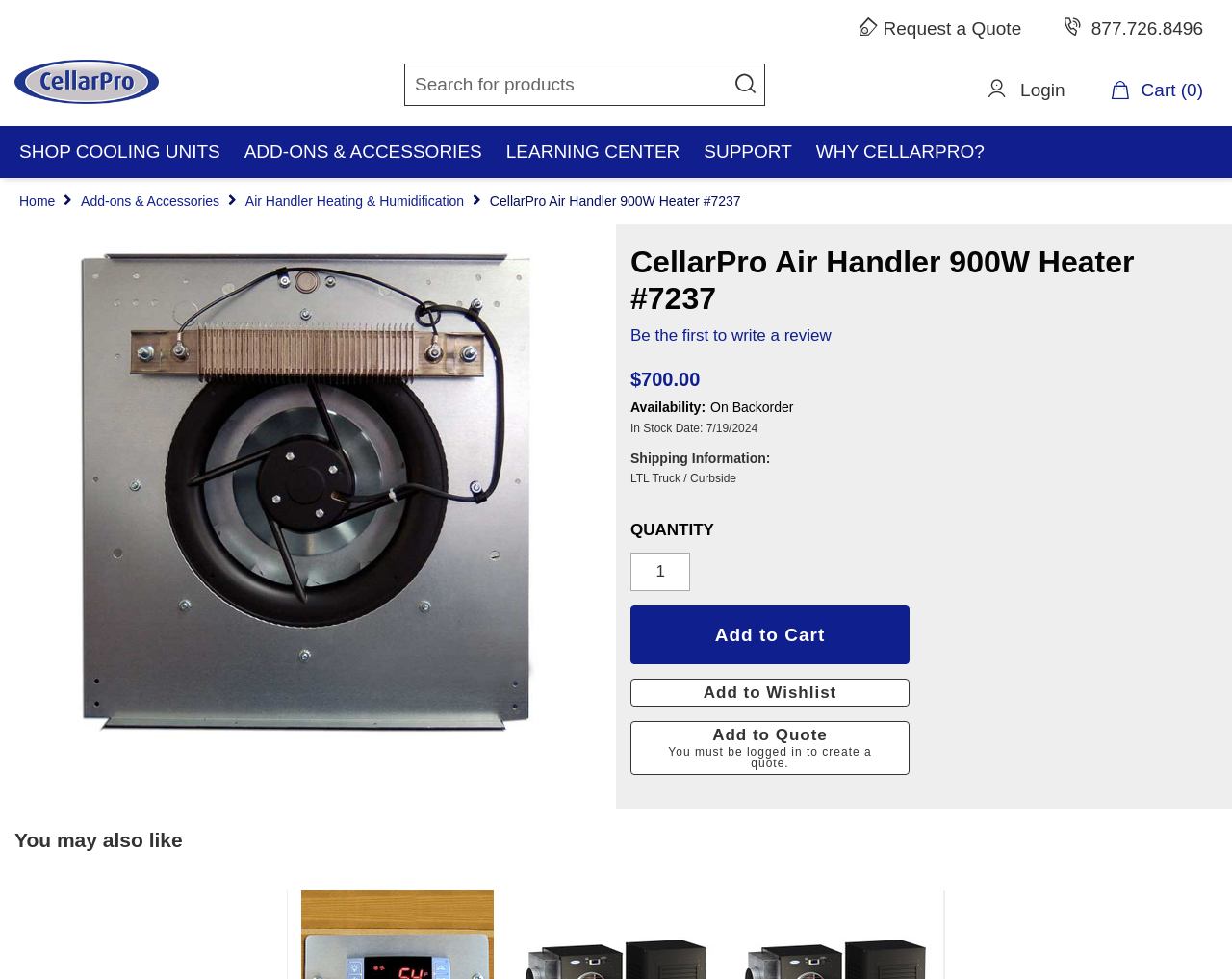Answer the question using only a single word or phrase: 
What is the availability of the product?

On Backorder